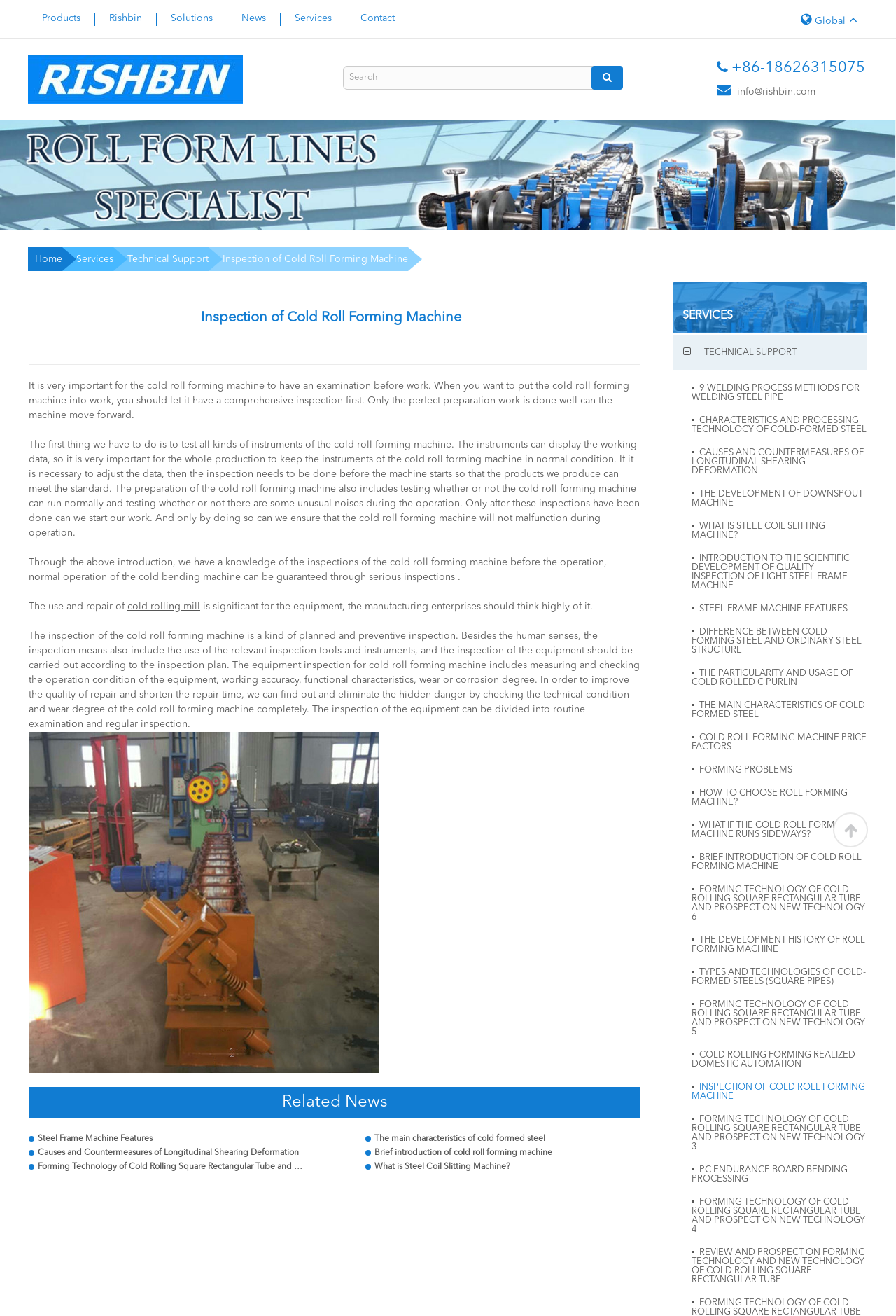Can you provide the bounding box coordinates for the element that should be clicked to implement the instruction: "Contact RISHBIN WUXI CO., LTD. via email"?

[0.8, 0.063, 0.969, 0.073]